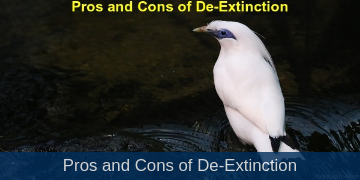Give a thorough description of the image, including any visible elements and their relationships.

The image titled "Pros and Cons of De-Extinction" features a striking white bird with blue markings around its eyes, positioned near water. Above the bird, the heading in bold yellow text clearly indicates the focus of the discussion, highlighting the complexities and ethical considerations surrounding the concept of de-extinction. The lower part of the image reinforces the theme with similar bold text. The serene aquatic environment contrasts with the weighty implications of de-extinction, inviting viewers to ponder the balance of reviving extinct species against potential ecological impacts.